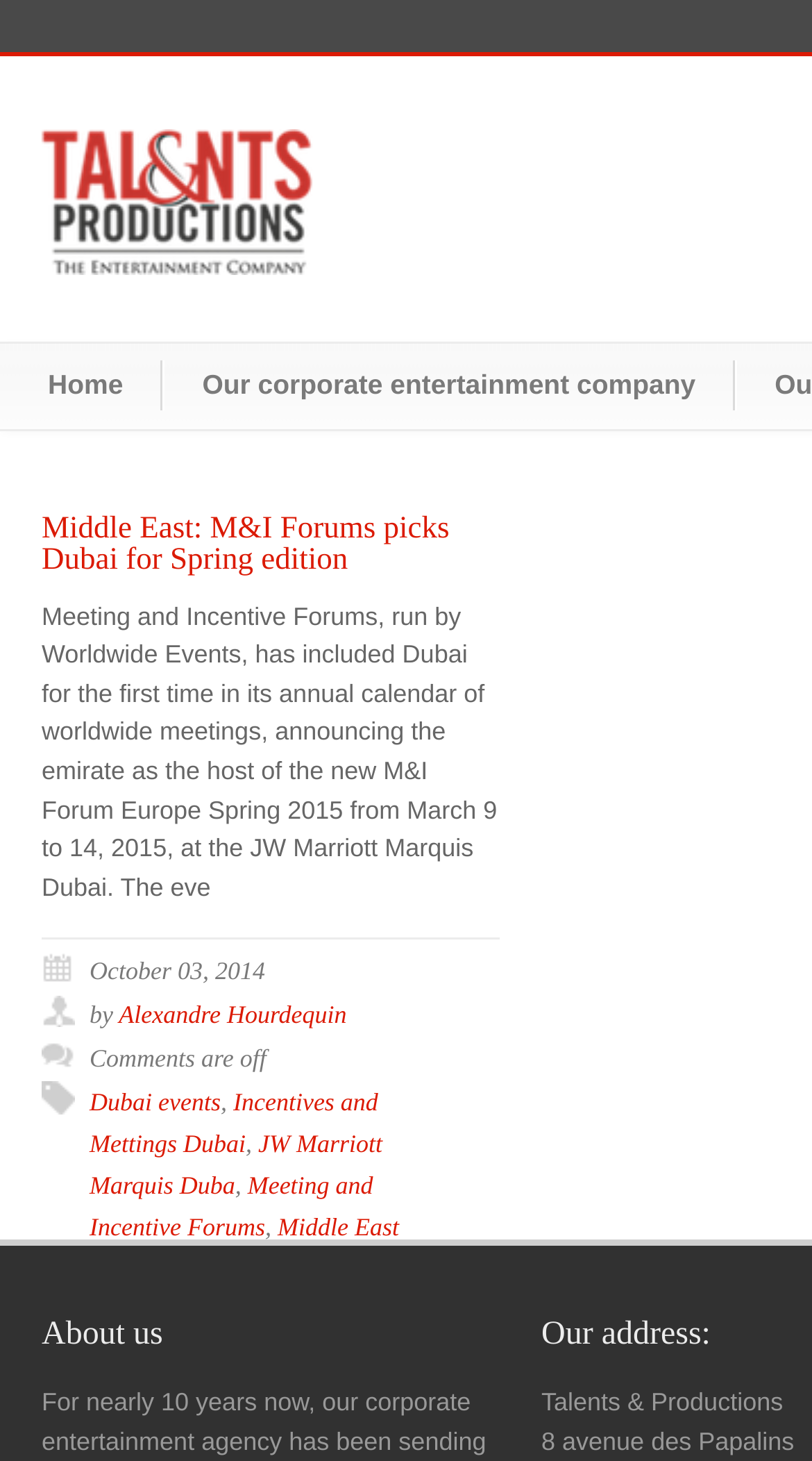Identify the bounding box coordinates of the HTML element based on this description: "JW Marriott Marquis Duba".

[0.11, 0.773, 0.471, 0.822]